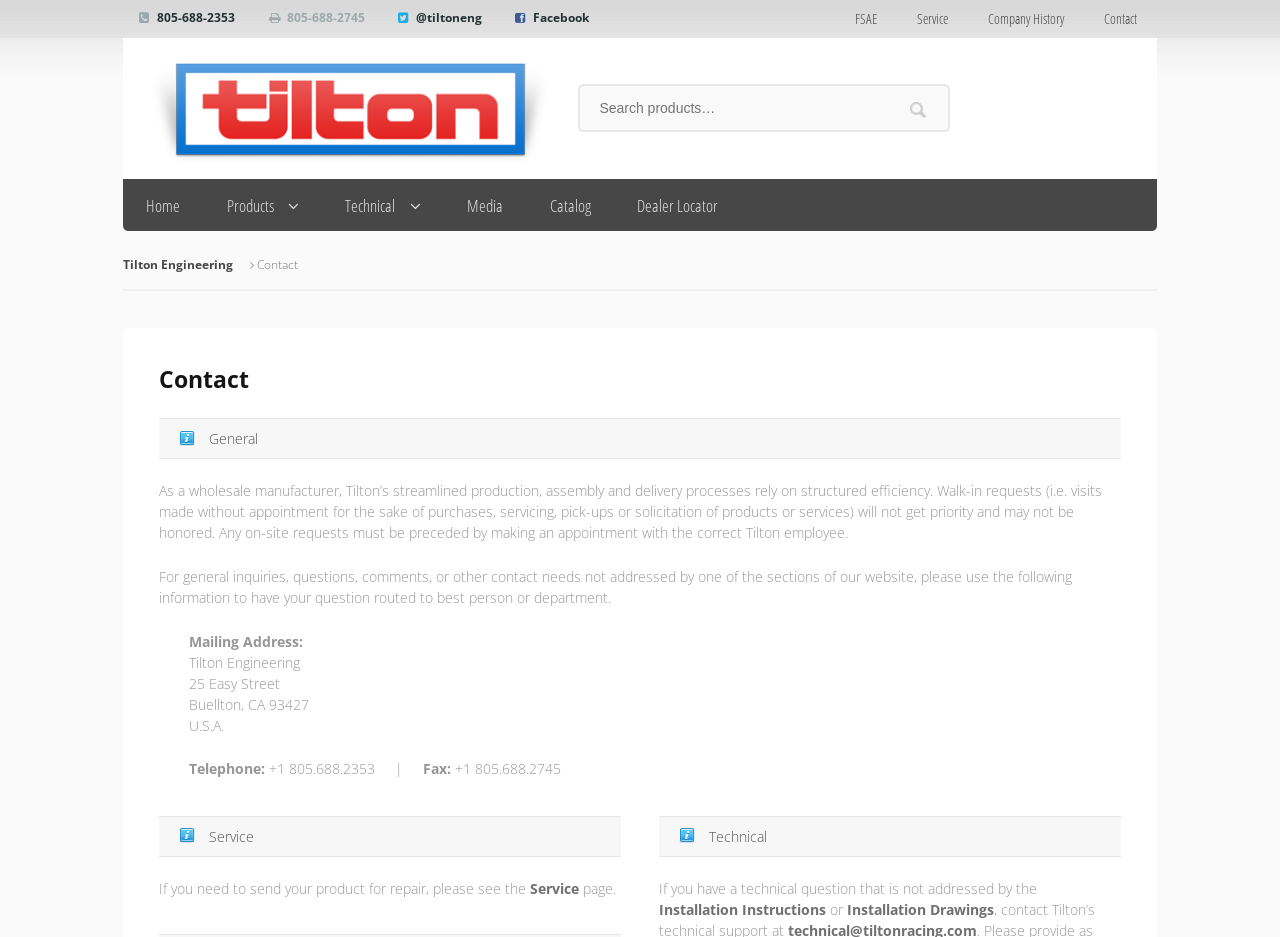Give a detailed overview of the webpage's appearance and contents.

The webpage is about the contact information of Tilton Engineering. At the top, there are several links and a search bar. The links include phone numbers, social media handles, and navigation links to other sections of the website. The search bar is located on the right side of the top section.

Below the top section, there is a heading that says "Contact" and a paragraph of text that explains the company's policy on walk-in requests. The text also mentions that any on-site requests must be preceded by making an appointment with the correct Tilton employee.

Underneath the paragraph, there is a section that provides general contact information. This section includes a mailing address, telephone number, and fax number. The telephone number and fax number are listed with their corresponding extensions.

Further down the page, there are two sections that provide additional contact information. The first section is labeled "Service" and provides information on how to send products for repair. The second section is labeled "Technical" and provides information on how to get technical support.

Throughout the page, there are several links to other sections of the website, including the service page, installation instructions, and installation drawings. There is also an image of the Tilton Engineering logo at the top of the page.